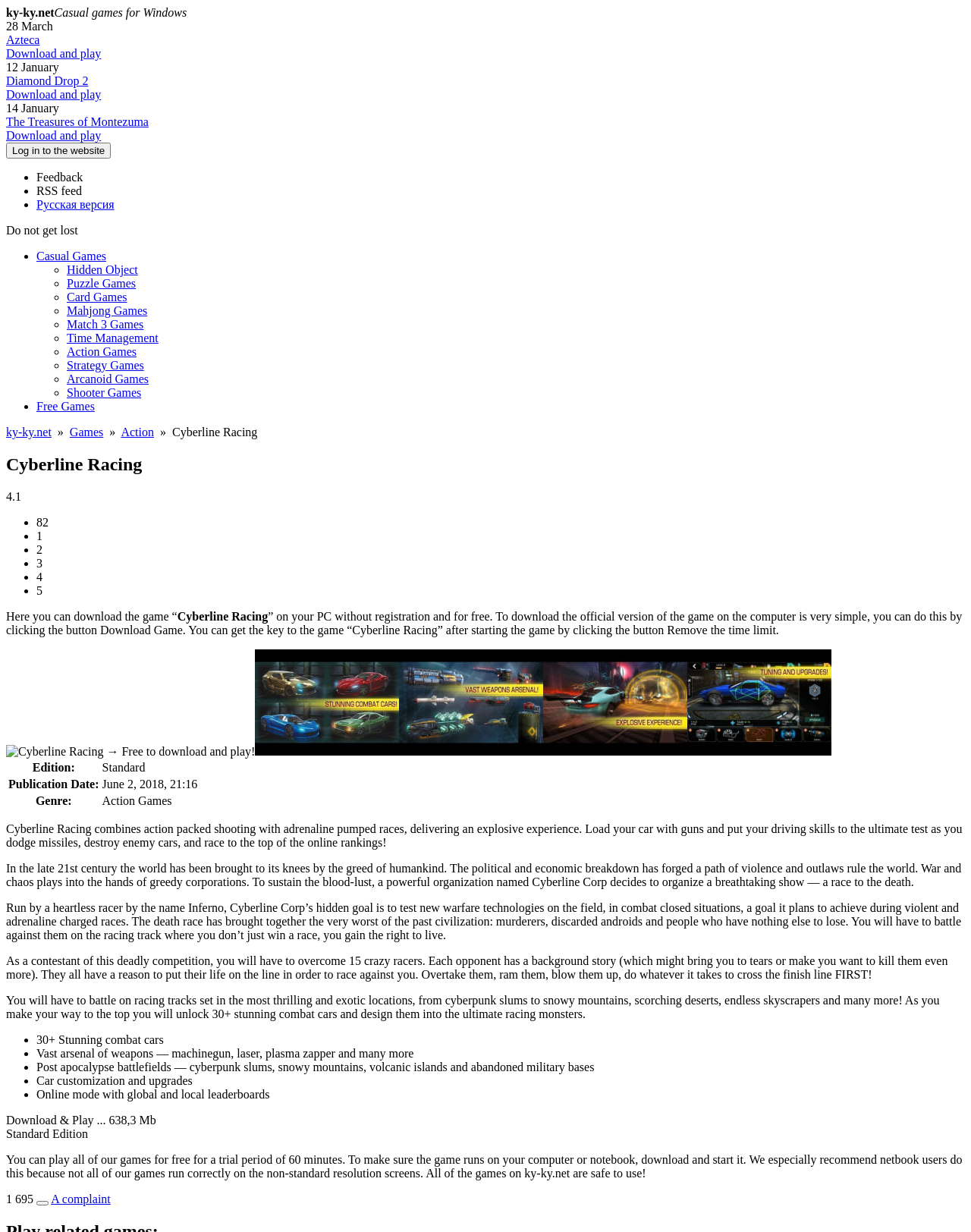Offer a thorough description of the webpage.

The webpage is about the game Cyberline Racing, where users can download and play the game for free. At the top of the page, there is a header section with a link to the website's main page, a search bar, and a login button. Below the header, there is a section with a list of casual games for Windows, including Azteca, Diamond Drop 2, and The Treasures of Montezuma, each with a download and play link.

On the left side of the page, there is a menu with various game categories, including Casual Games, Hidden Object, Puzzle Games, Card Games, and more. Each category has a link to a corresponding webpage.

In the main content area, there is a heading that reads "Cyberline Racing" and a rating system with options to rate the game from 1 to 5. Below the rating system, there is a brief description of the game, explaining how to download and play it on a PC without registration.

The page also features four screenshots of the game, each with a link to view more screenshots. Additionally, there is a large image of the game's logo and a call-to-action button to download the game.

At the bottom of the page, there are links to other game categories and a section with links to the website's RSS feed, feedback, and Russian version.